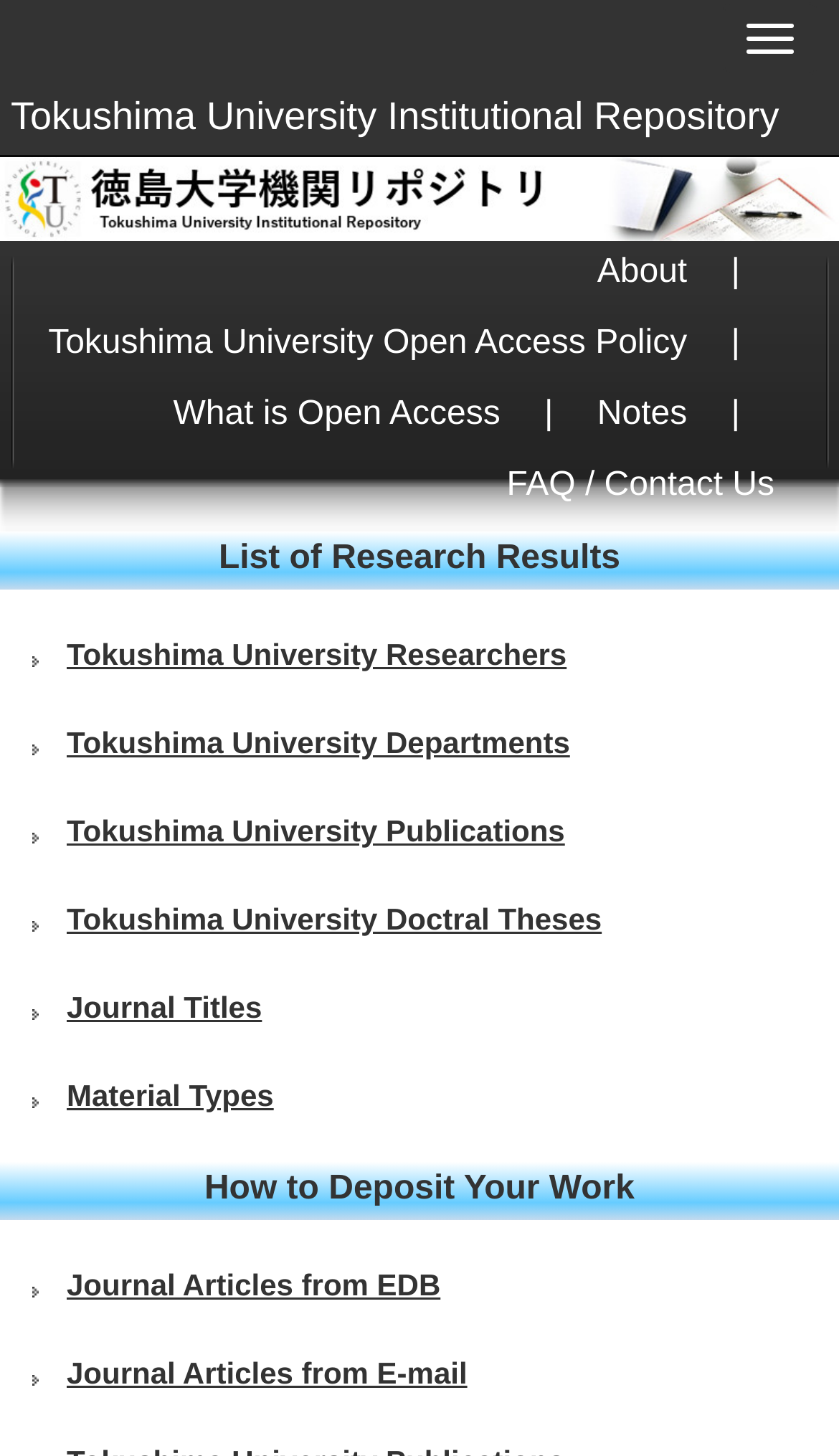Please reply to the following question using a single word or phrase: 
What is the first link on the top navigation bar?

About